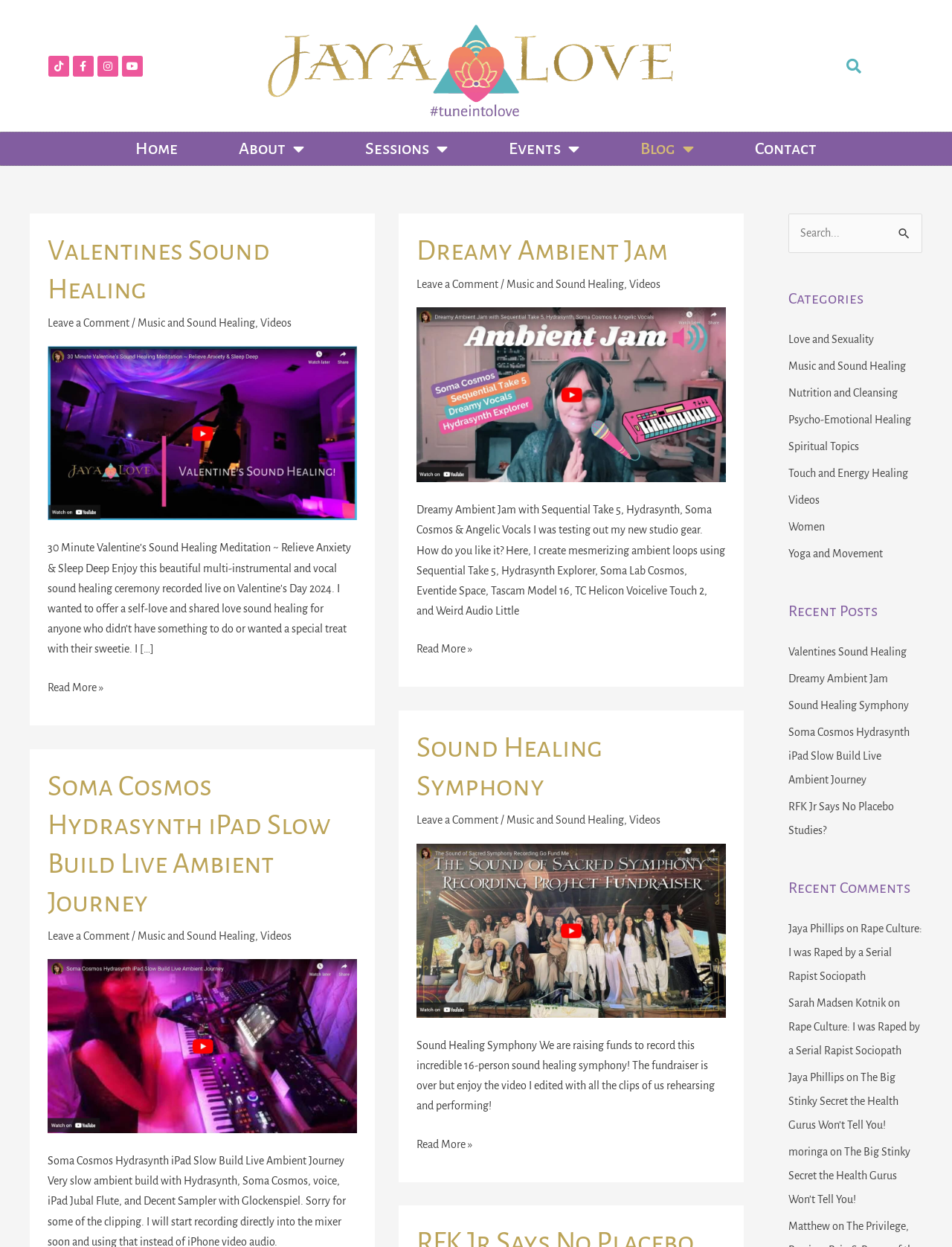Please analyze the image and provide a thorough answer to the question:
What is the name of the blog?

The name of the blog can be found at the top of the webpage, where it says 'Blog | Jaya Love!'.